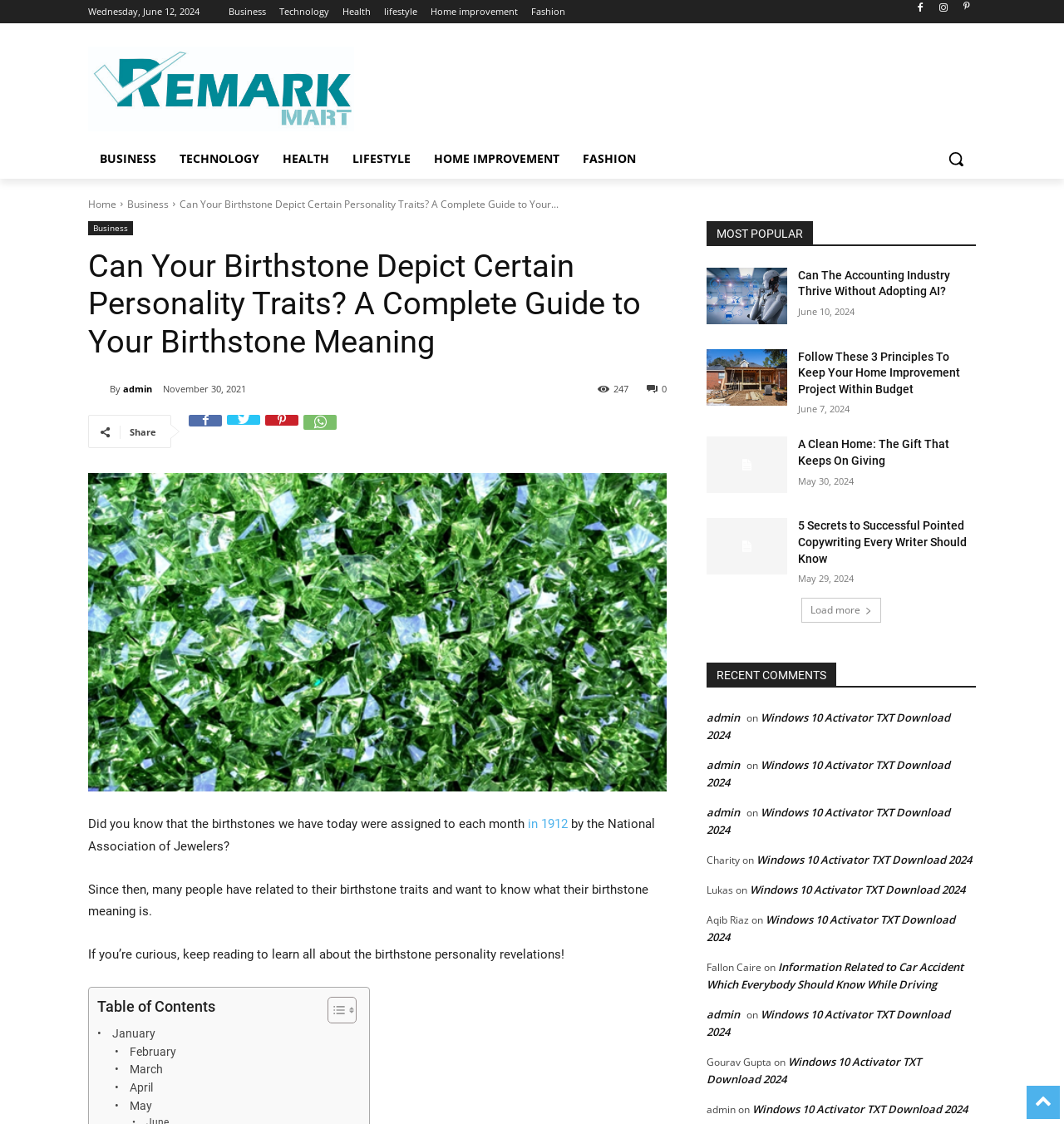Please answer the following question using a single word or phrase: 
What is the category of the article 'Can The Accounting Industry Thrive Without Adopting AI?'?

Business